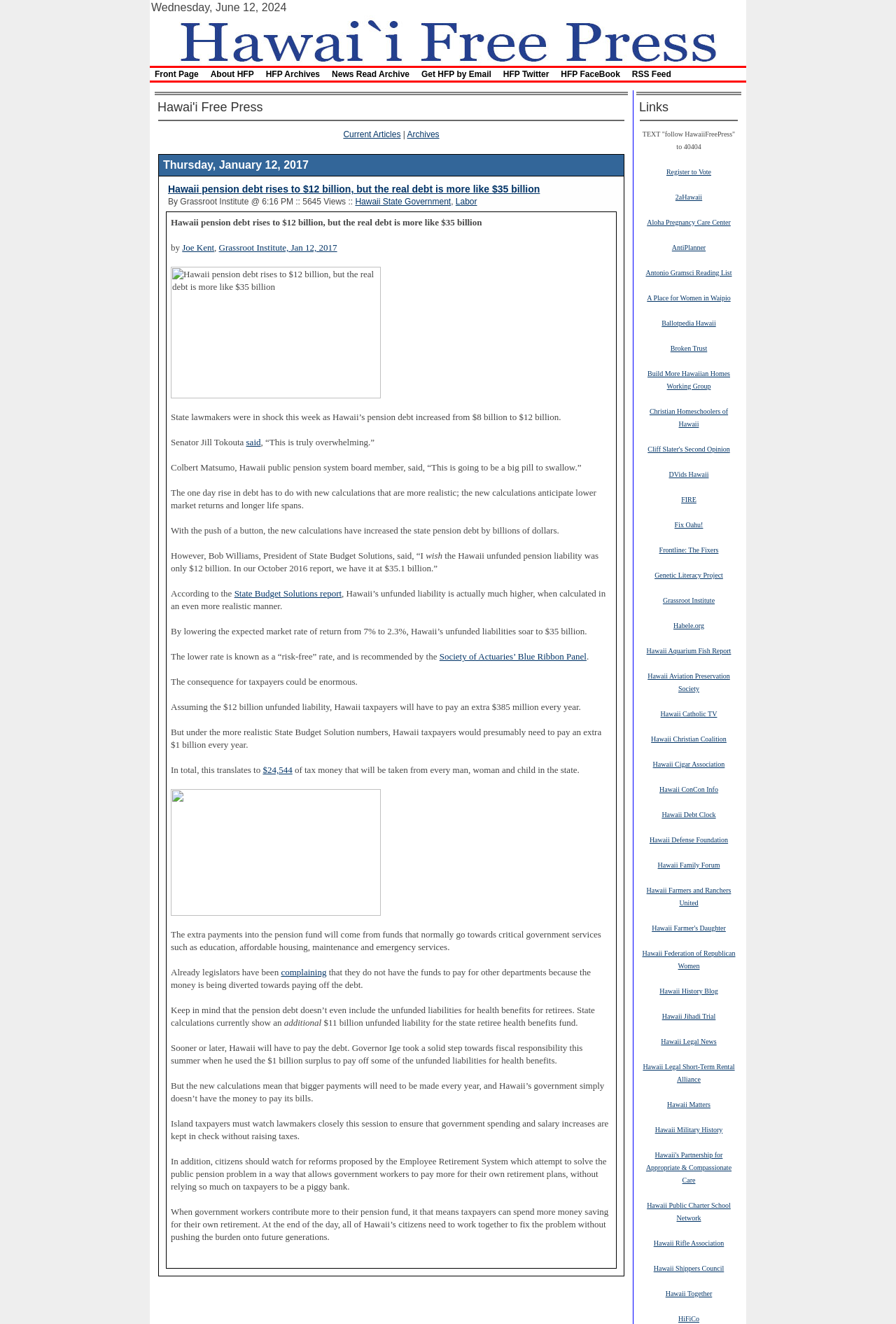Who is the President of State Budget Solutions?
We need a detailed and meticulous answer to the question.

The President of State Budget Solutions can be found in the text, which is 'Bob Williams'. This person is mentioned as the President of State Budget Solutions, who made a statement about Hawaii's unfunded liability.